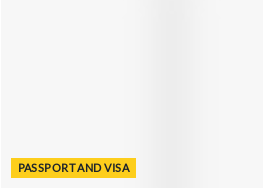What is the purpose of the banner?
Please provide a single word or phrase answer based on the image.

Navigation link or category header